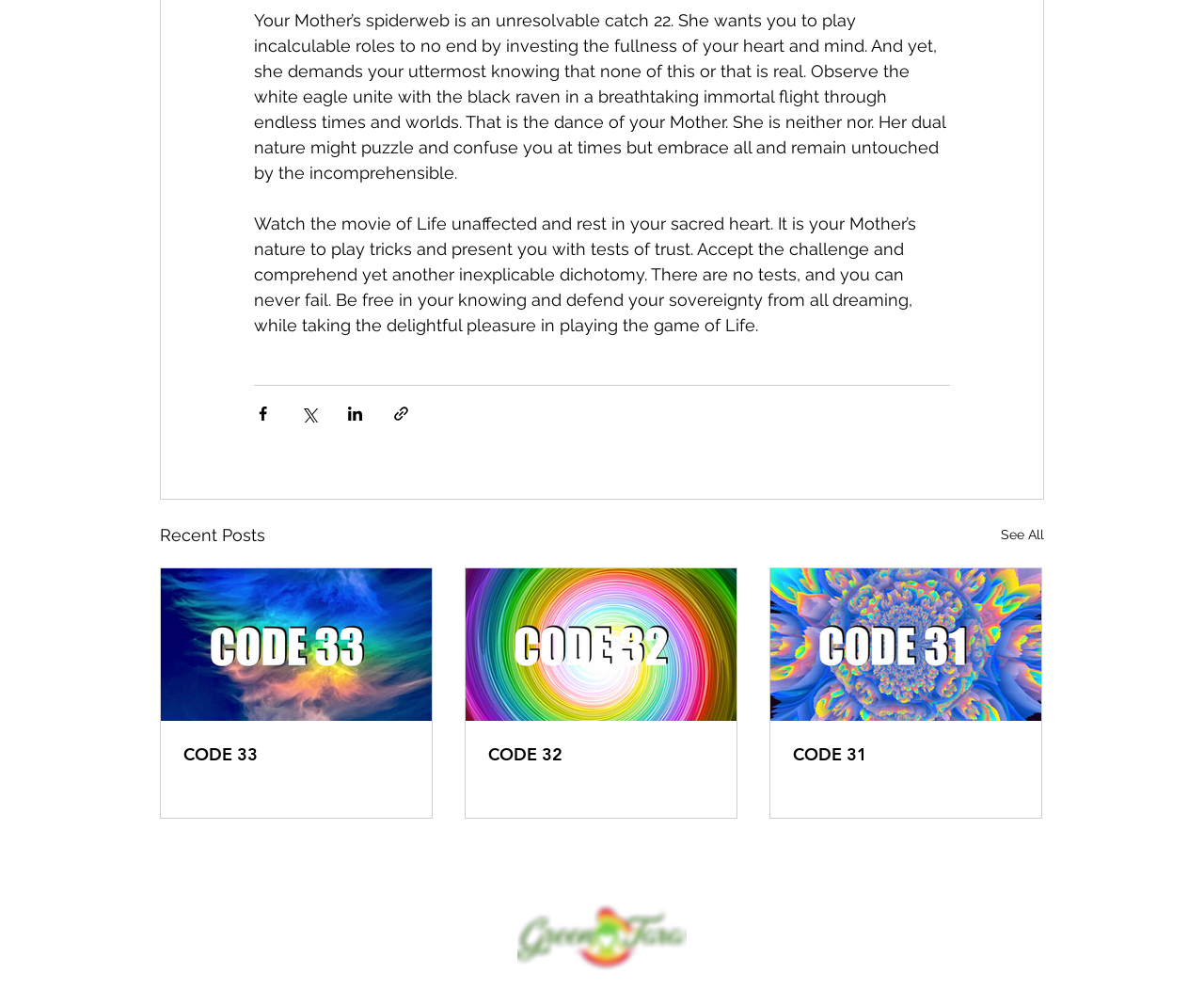How many articles are listed under 'Recent Posts'?
Based on the image, answer the question in a detailed manner.

There are three articles listed under the 'Recent Posts' section, each with a link to read more and a title that starts with 'CODE' followed by a number.